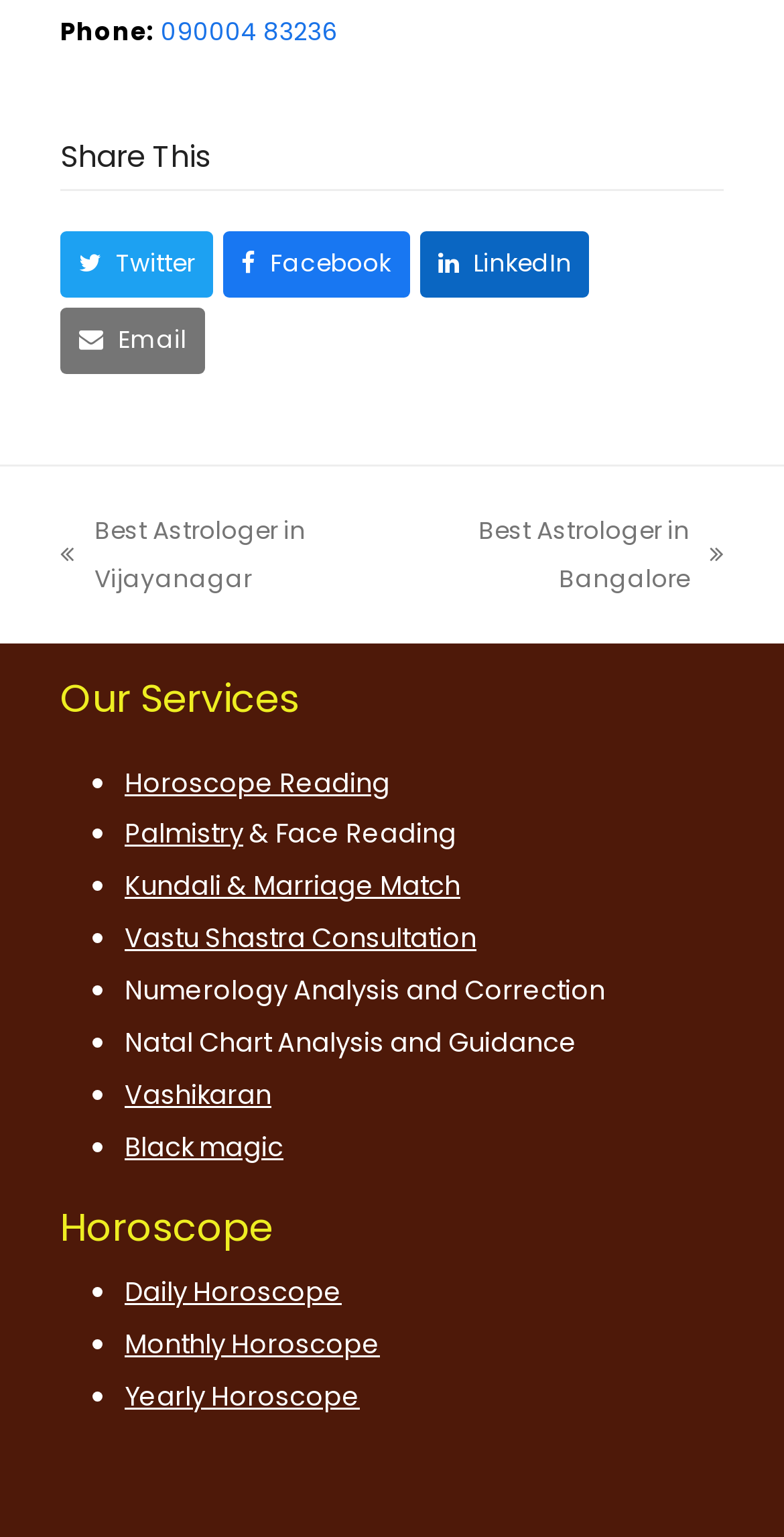Locate the bounding box coordinates of the element's region that should be clicked to carry out the following instruction: "Read the previous post". The coordinates need to be four float numbers between 0 and 1, i.e., [left, top, right, bottom].

[0.077, 0.33, 0.488, 0.392]